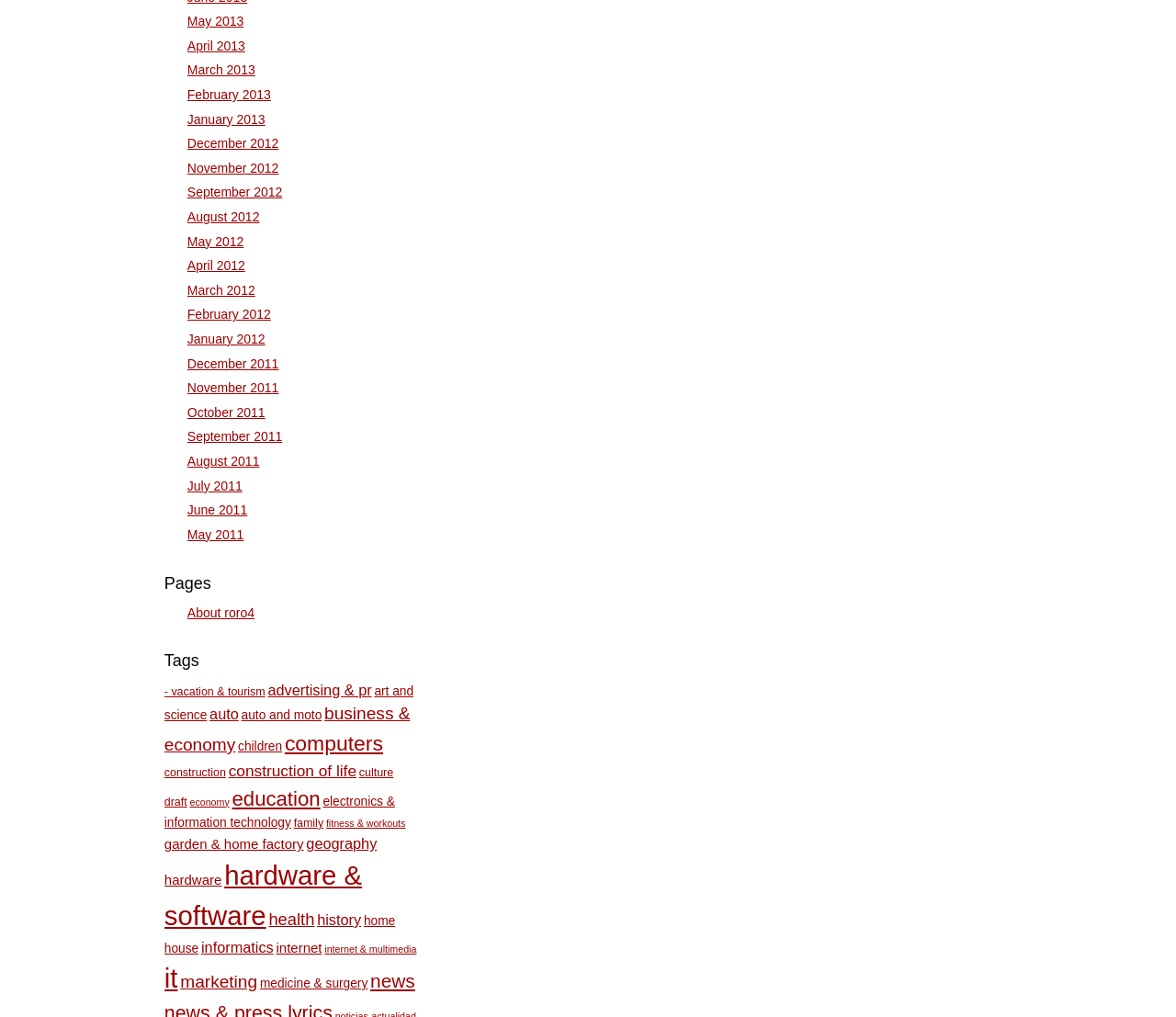Locate the bounding box coordinates of the segment that needs to be clicked to meet this instruction: "Check 'news'".

[0.315, 0.954, 0.353, 0.975]